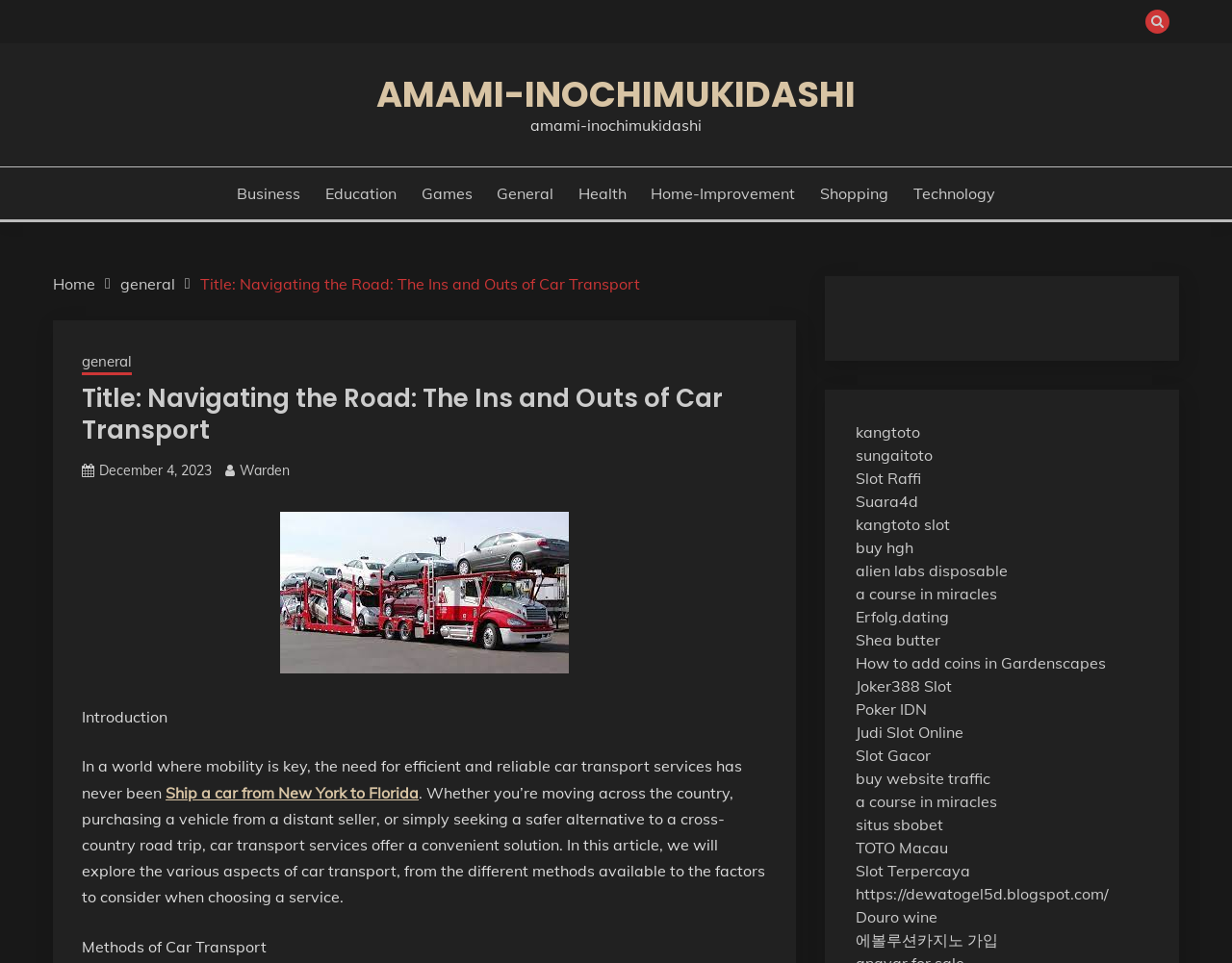Please answer the following question using a single word or phrase: 
What is the link 'Ship a car from New York to Florida' related to?

Car transport services